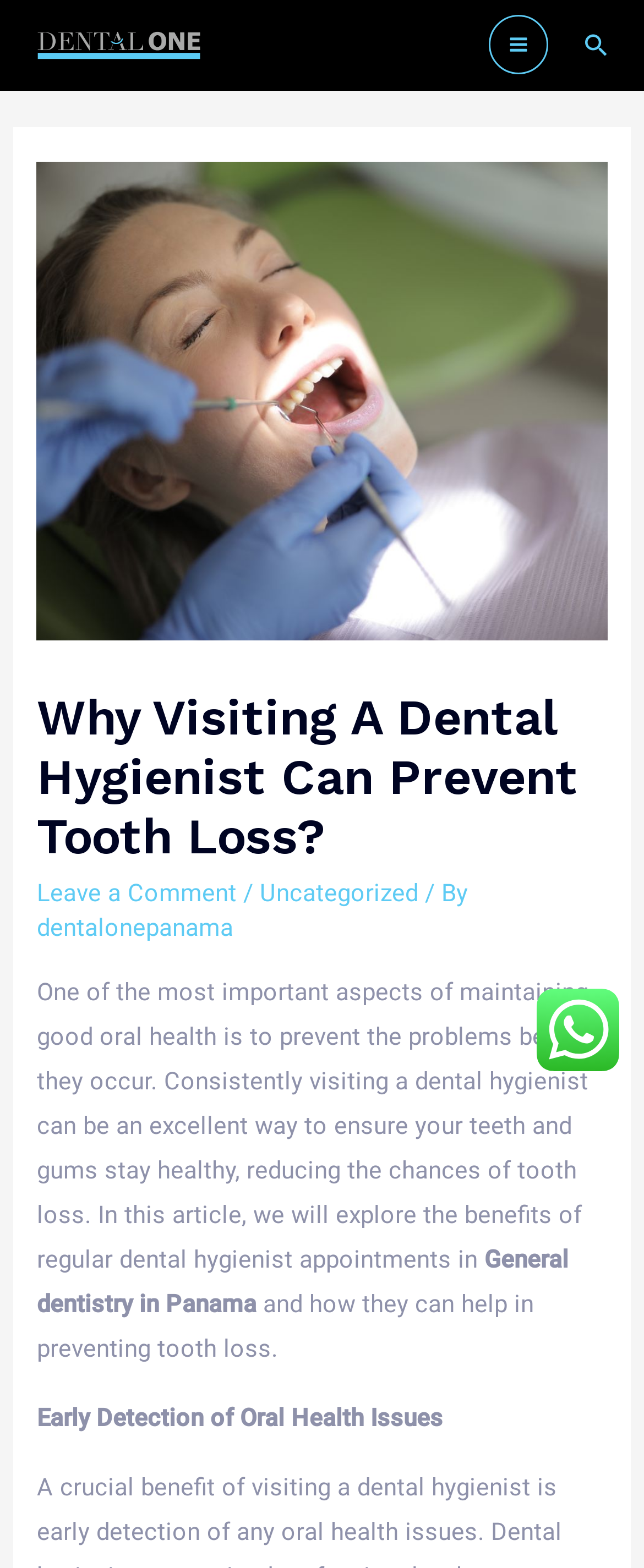Offer a comprehensive description of the webpage’s content and structure.

The webpage is about the importance of visiting a dental hygienist to prevent tooth loss. At the top left, there is a logo of "Dental One" accompanied by a link to the website. On the top right, there is a main menu button and a search bar. 

Below the logo, there is a large header section that takes up most of the page. It contains an image related to general dentistry in Panama, a heading that reads "Why Visiting A Dental Hygienist Can Prevent Tooth Loss?", and a link to leave a comment. 

Underneath the heading, there is a paragraph of text that explains the importance of regular dental hygienist appointments in maintaining good oral health. The text is divided into three sections, with the first section discussing the benefits of regular appointments, the second section mentioning general dentistry in Panama, and the third section highlighting how these appointments can help prevent tooth loss.

Further down the page, there is a subheading that reads "Early Detection of Oral Health Issues". There is also a small image on the right side of the page, near the bottom.